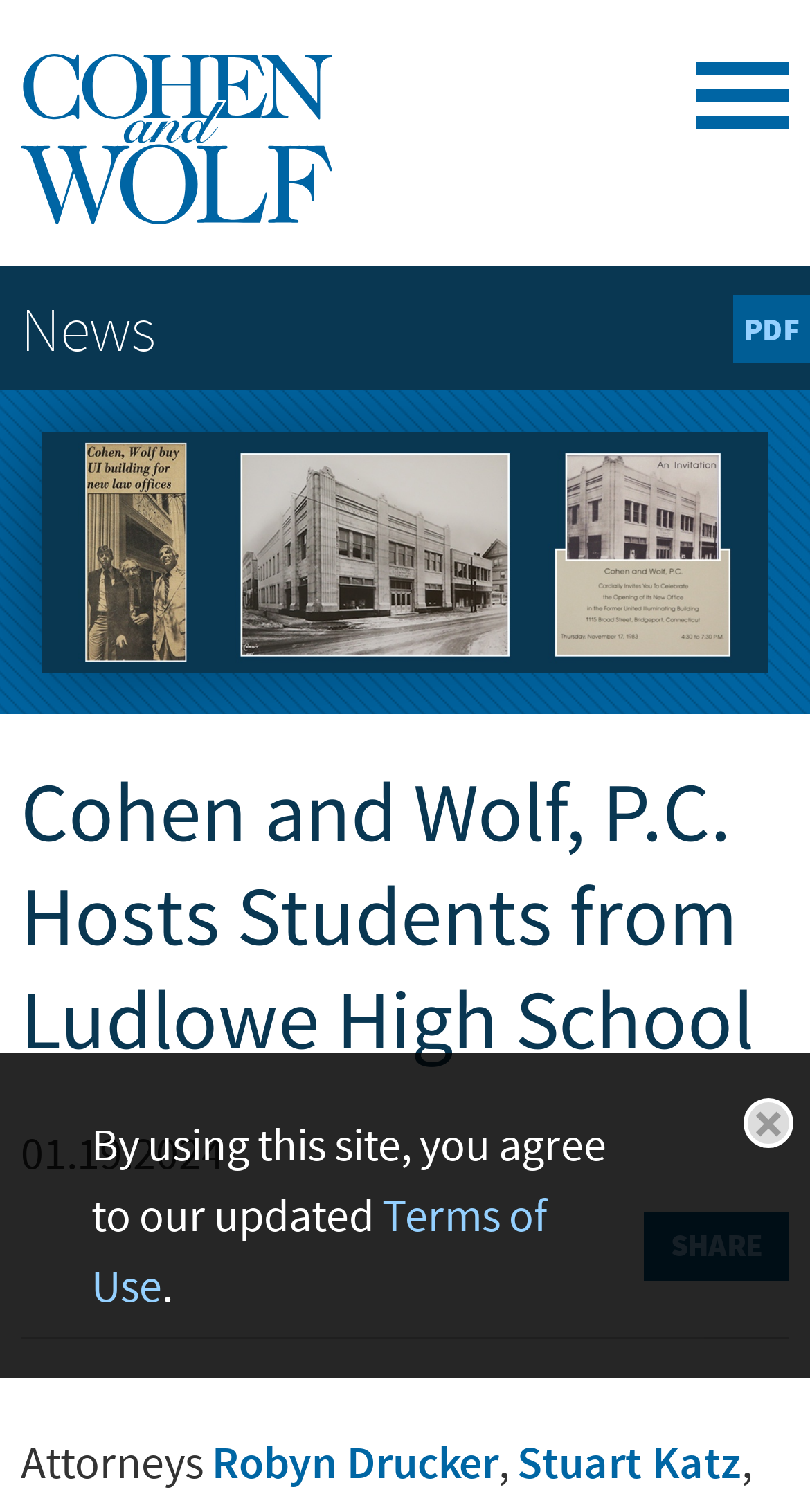Answer the question with a single word or phrase: 
How many links are in the main content area?

5